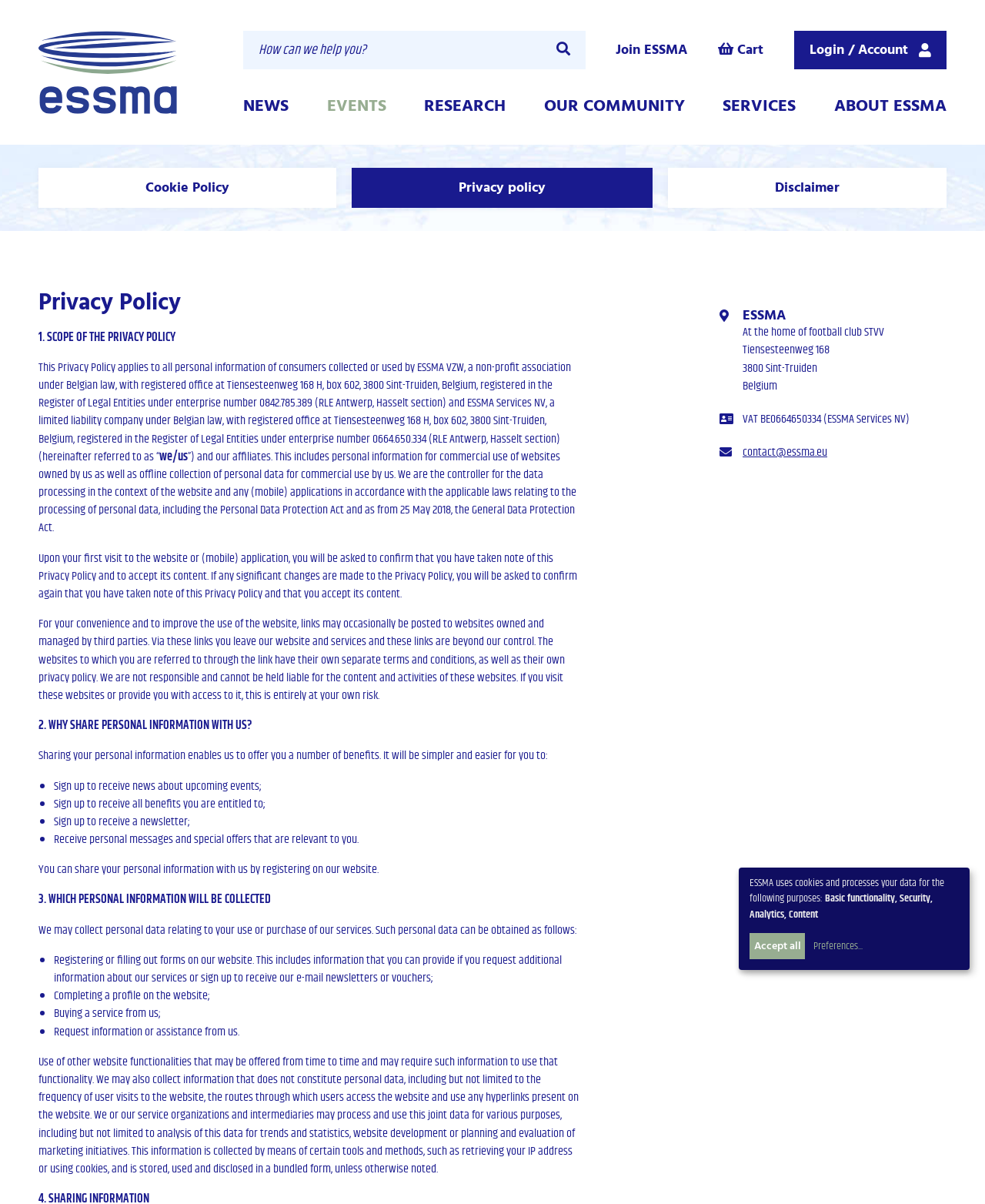What is the name of the organization?
Based on the screenshot, respond with a single word or phrase.

ESSMA